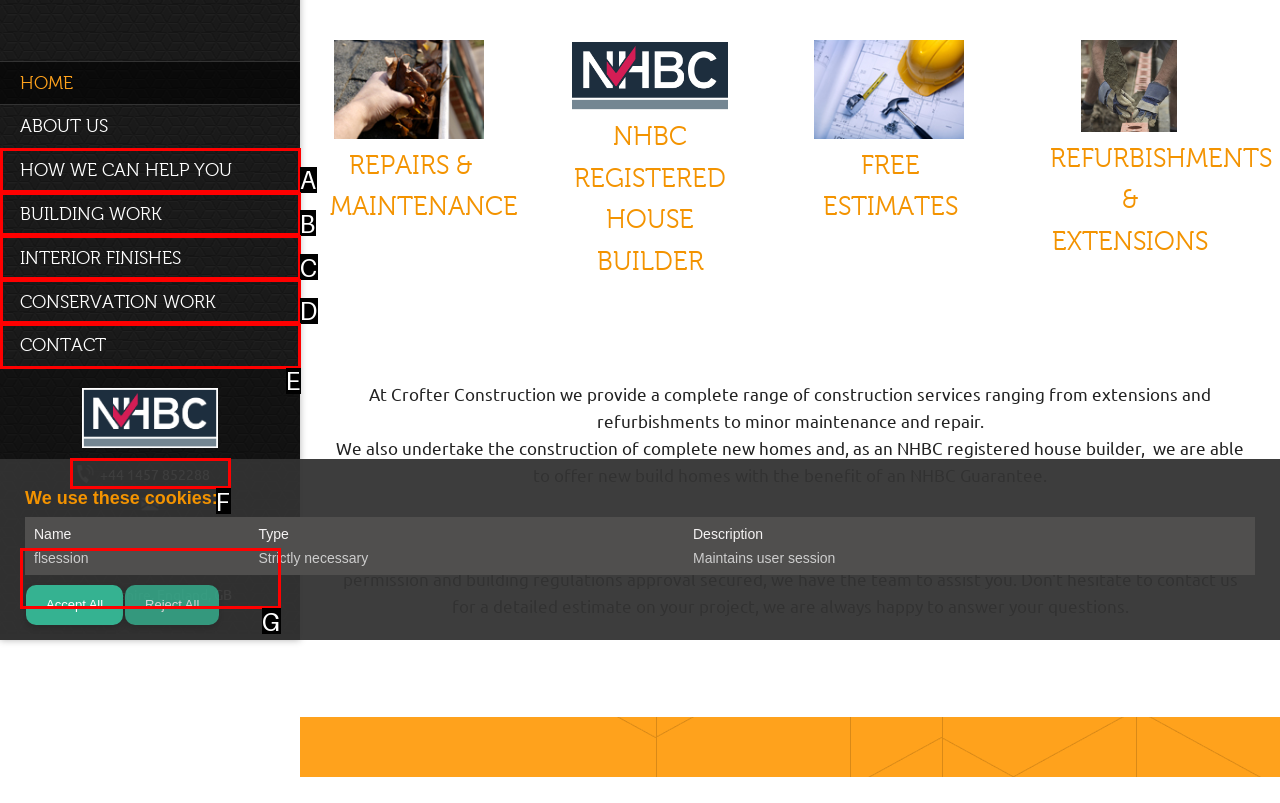Identify which option matches the following description: HOW WE CAN HELP YOU
Answer by giving the letter of the correct option directly.

A